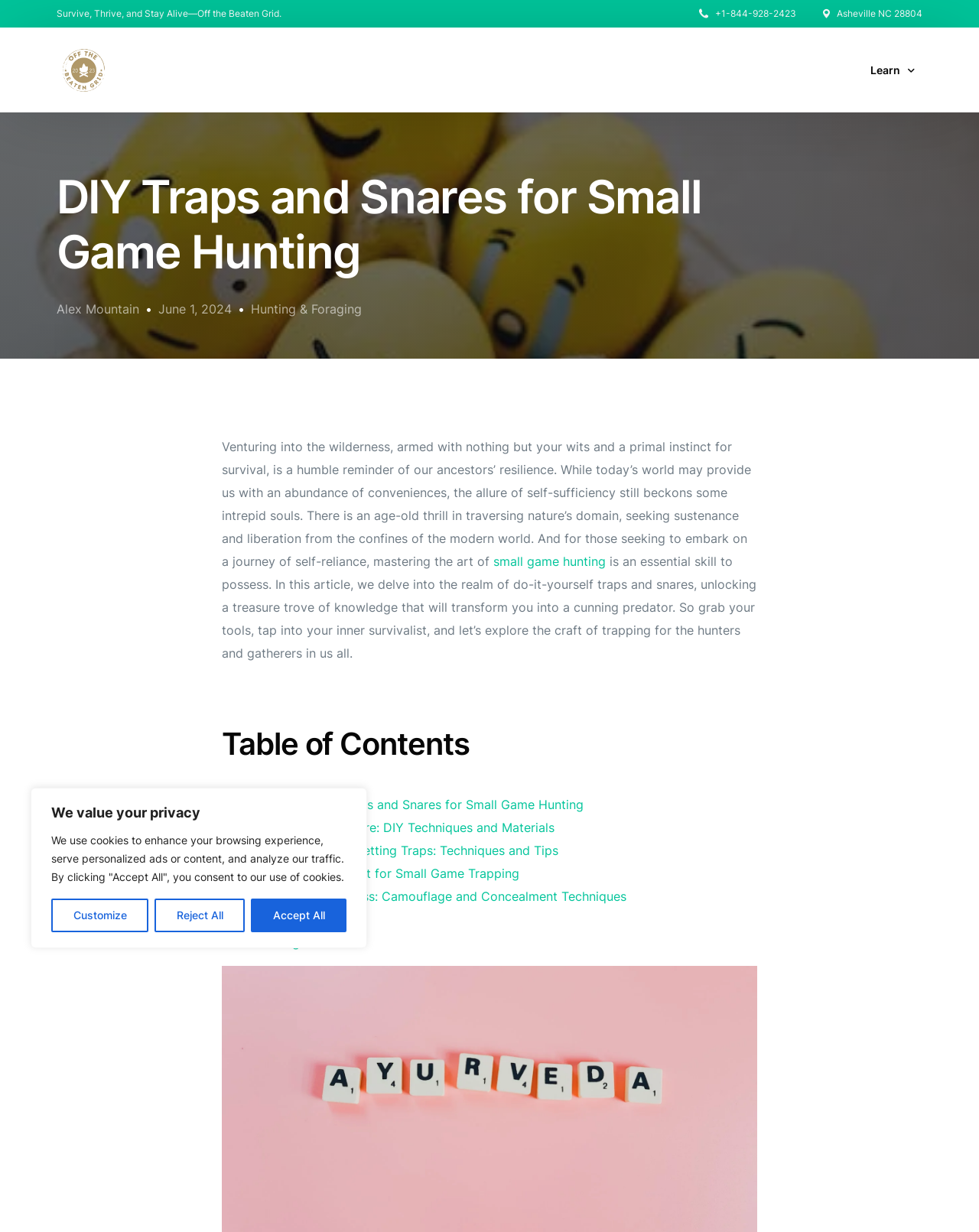Identify the bounding box of the UI element described as follows: "Customize". Provide the coordinates as four float numbers in the range of 0 to 1 [left, top, right, bottom].

[0.052, 0.729, 0.152, 0.757]